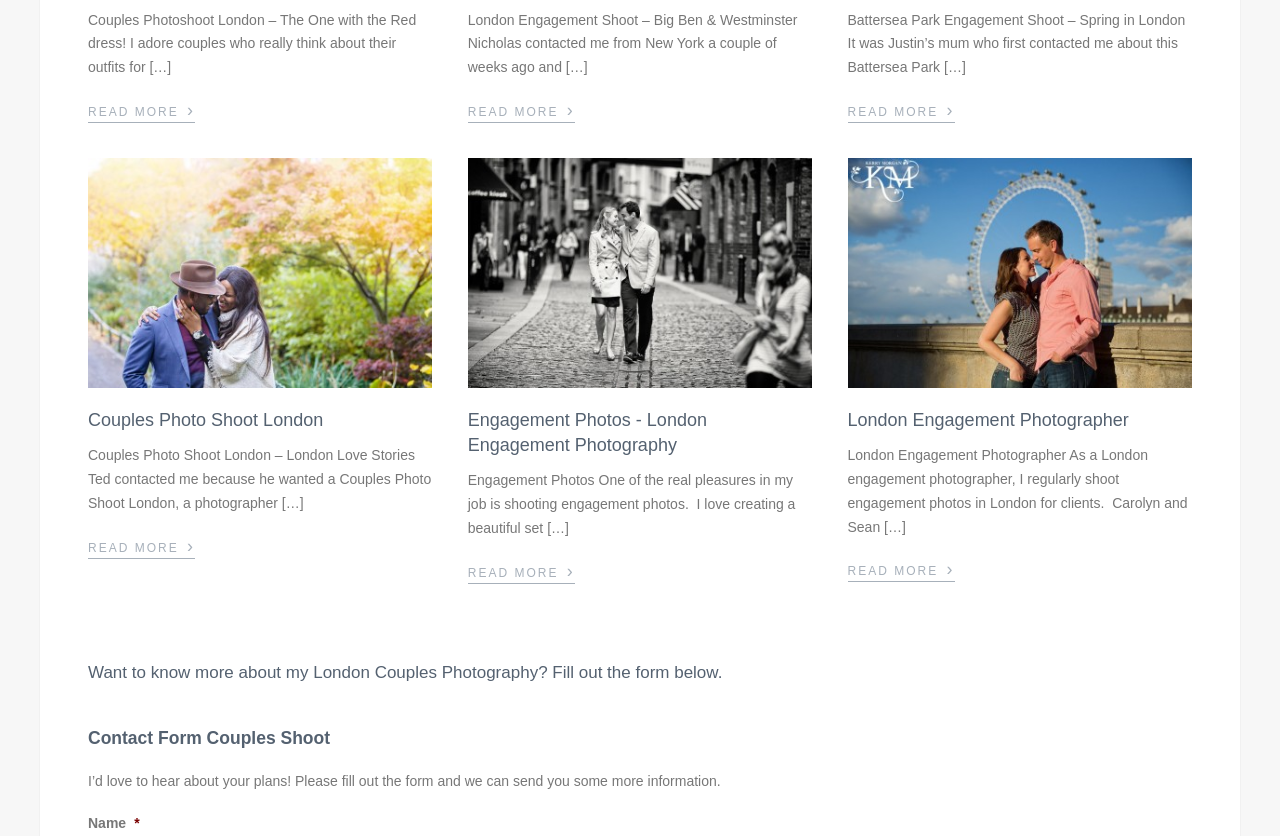From the given element description: "Couples Photo Shoot London", find the bounding box for the UI element. Provide the coordinates as four float numbers between 0 and 1, in the order [left, top, right, bottom].

[0.069, 0.49, 0.252, 0.514]